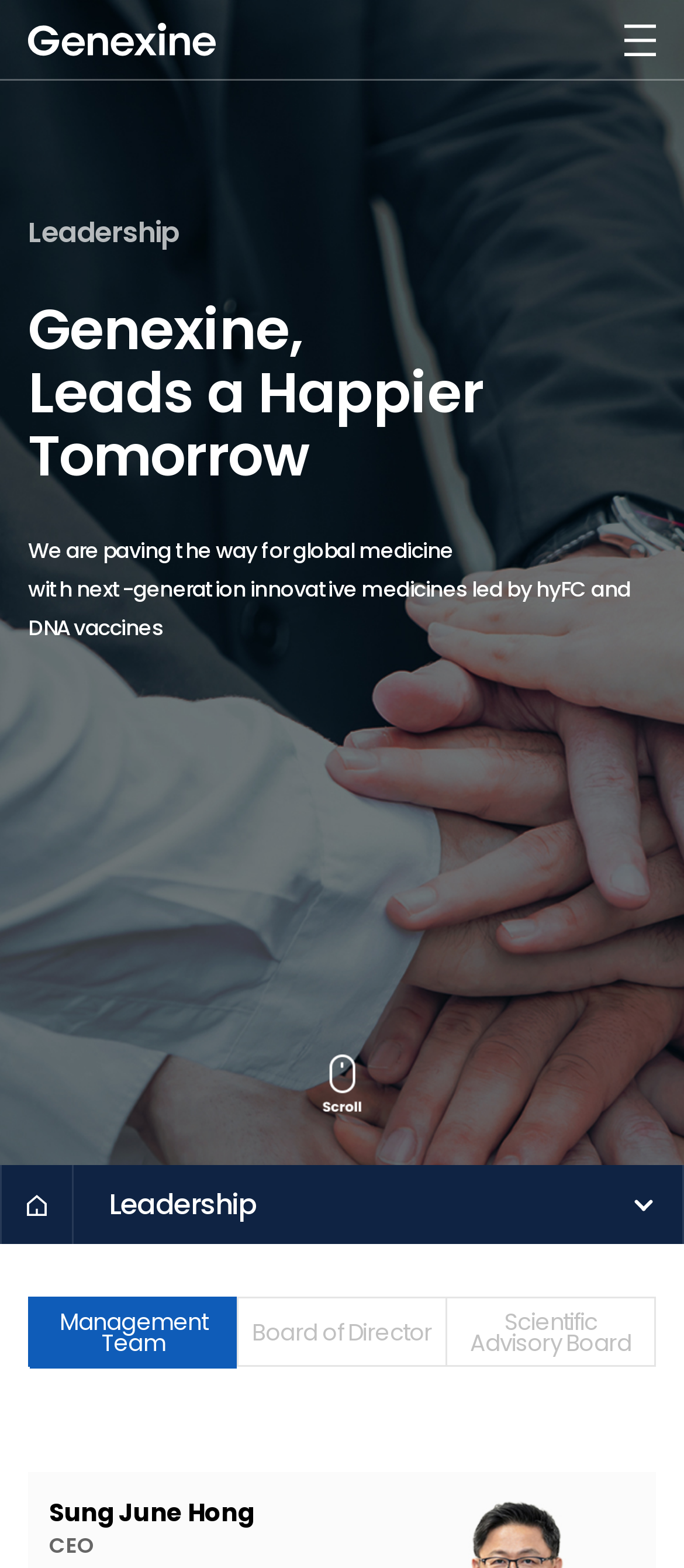Bounding box coordinates are given in the format (top-left x, top-left y, bottom-right x, bottom-right y). All values should be floating point numbers between 0 and 1. Provide the bounding box coordinate for the UI element described as: CEO Message

[0.105, 0.794, 1.0, 0.837]